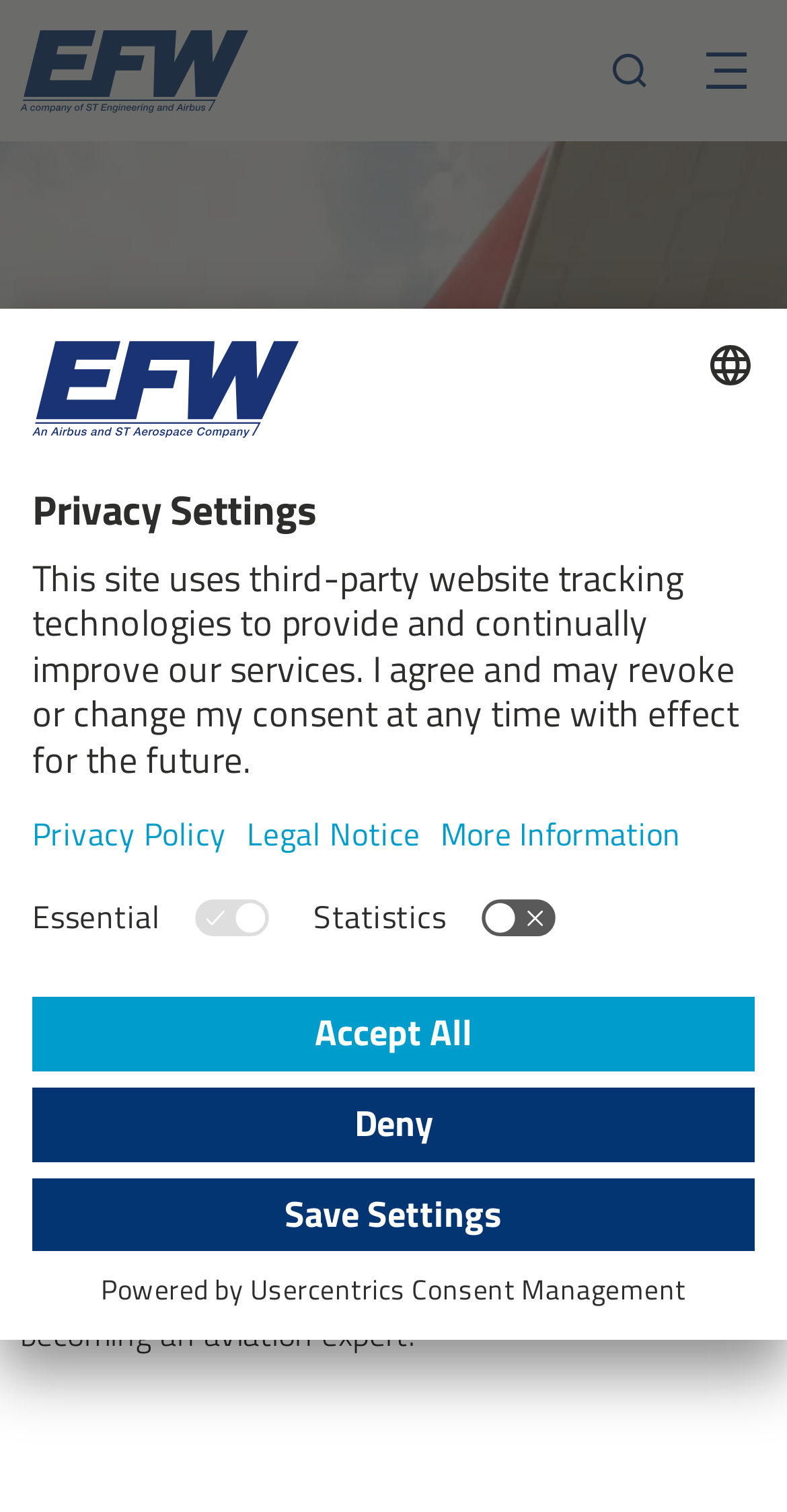Give the bounding box coordinates for the element described as: "Home".

[0.026, 0.614, 0.127, 0.645]